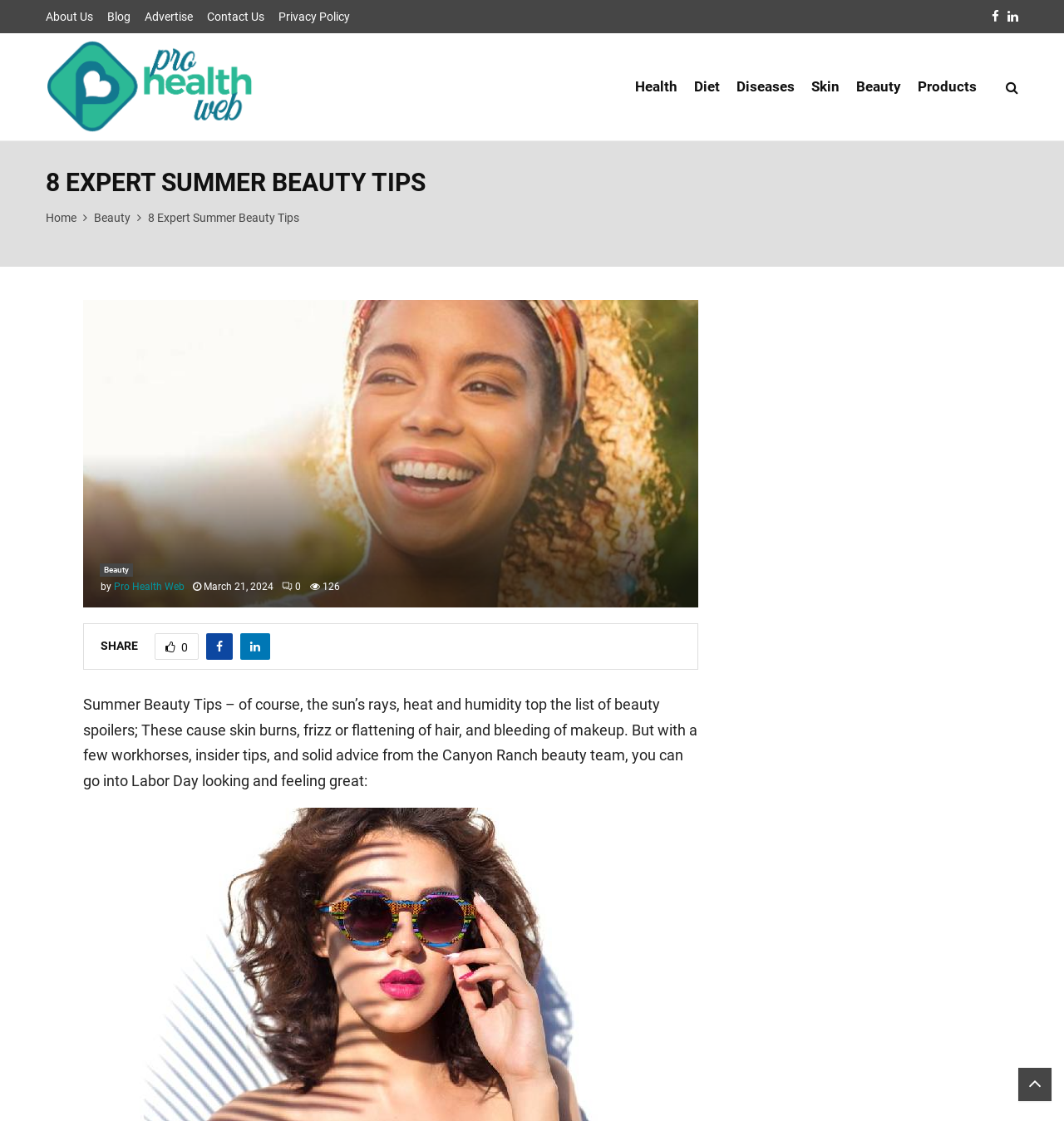How many shares does the article have?
Based on the screenshot, give a detailed explanation to answer the question.

The article has 126 shares, which is indicated by the text '126' located below the article title and above the social media sharing links.